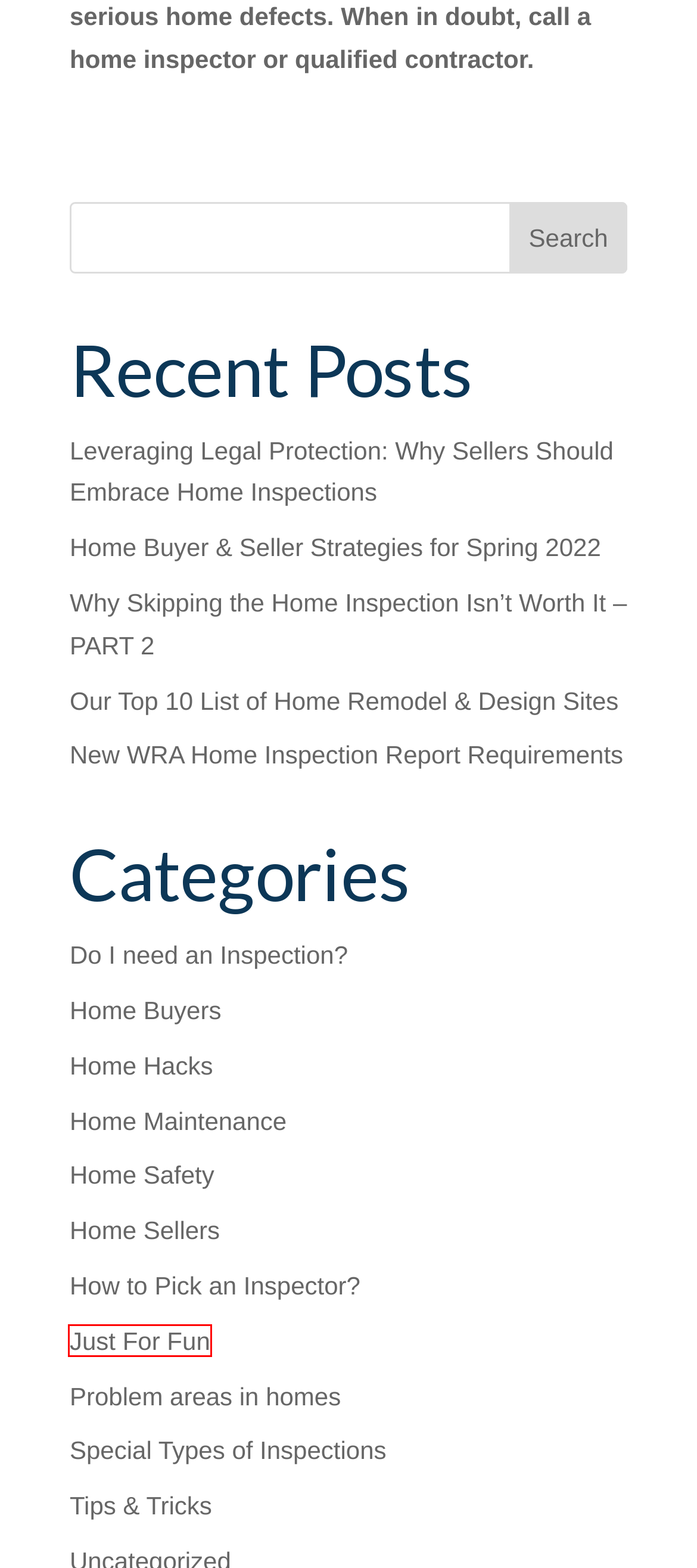You have a screenshot showing a webpage with a red bounding box highlighting an element. Choose the webpage description that best fits the new webpage after clicking the highlighted element. The descriptions are:
A. Home Sellers Archives - Advanced Home Inspections LLC
B. Our Top 10 List of Home Remodel & Design Sites - Advanced Home Inspections LLC
C. Just For Fun Archives - Advanced Home Inspections LLC
D. Home Maintenance Archives - Advanced Home Inspections LLC
E. Home Safety Archives - Advanced Home Inspections LLC
F. Problem areas in homes Archives - Advanced Home Inspections LLC
G. New WRA Home Inspection Report Requirements - Advanced Home Inspections LLC
H. Tips & Tricks Archives - Advanced Home Inspections LLC

C